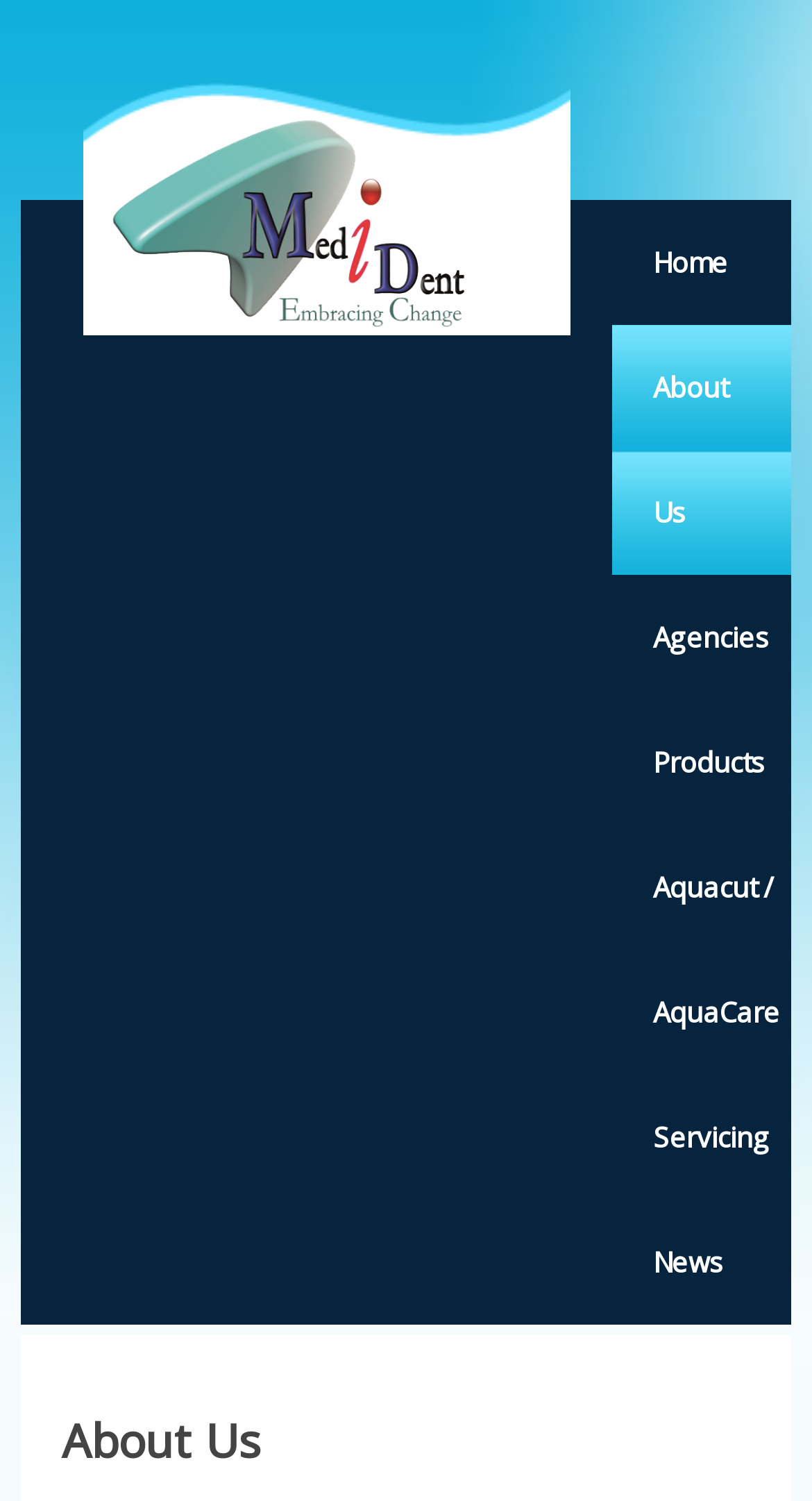What is the last menu item?
Answer the question with a detailed explanation, including all necessary information.

By examining the navigation menu, I can see that the last item is 'News', which is a link located at the bottom right corner of the page.